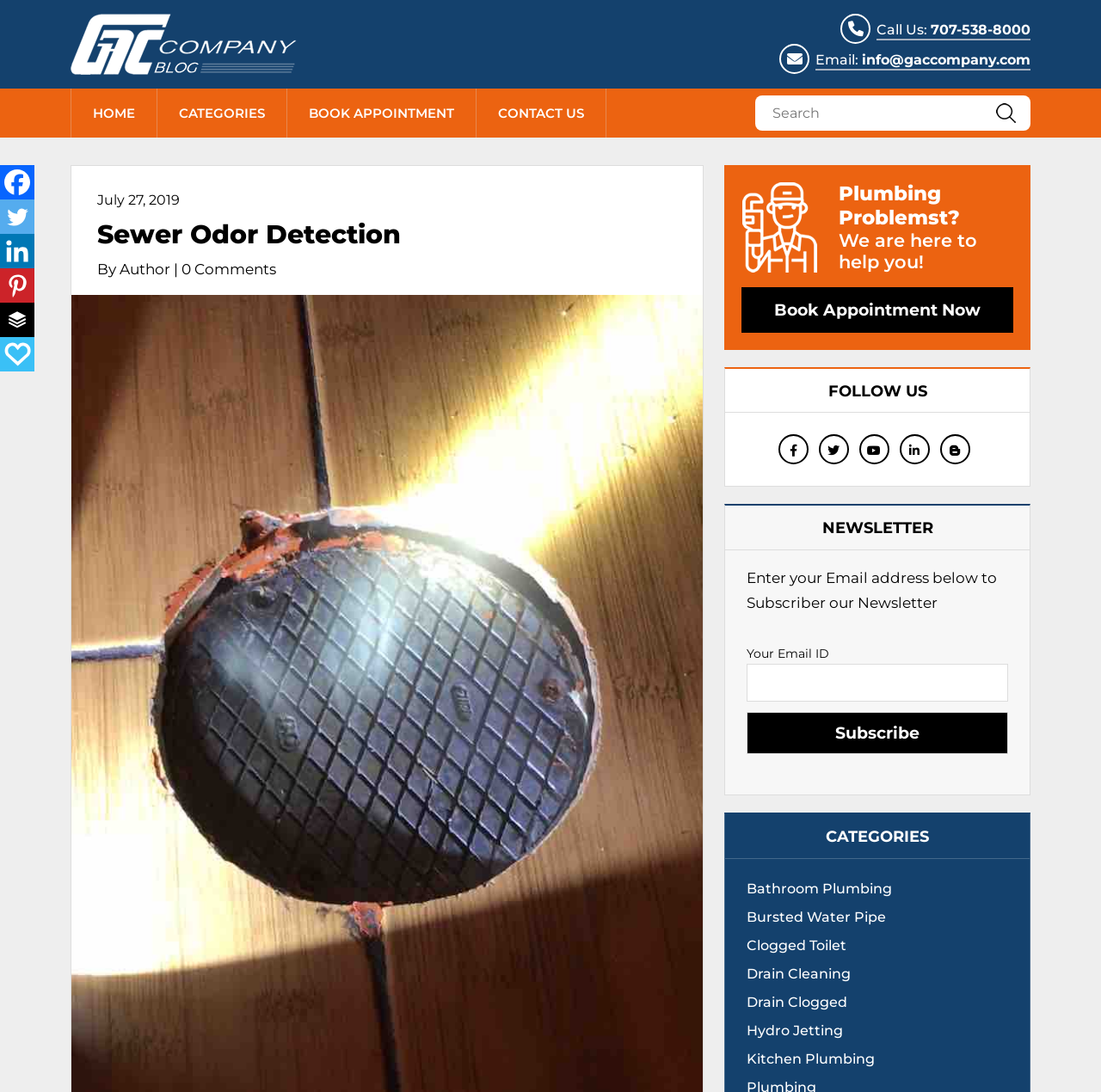Please give a short response to the question using one word or a phrase:
What is the topic of the webpage?

Sewer odor detection